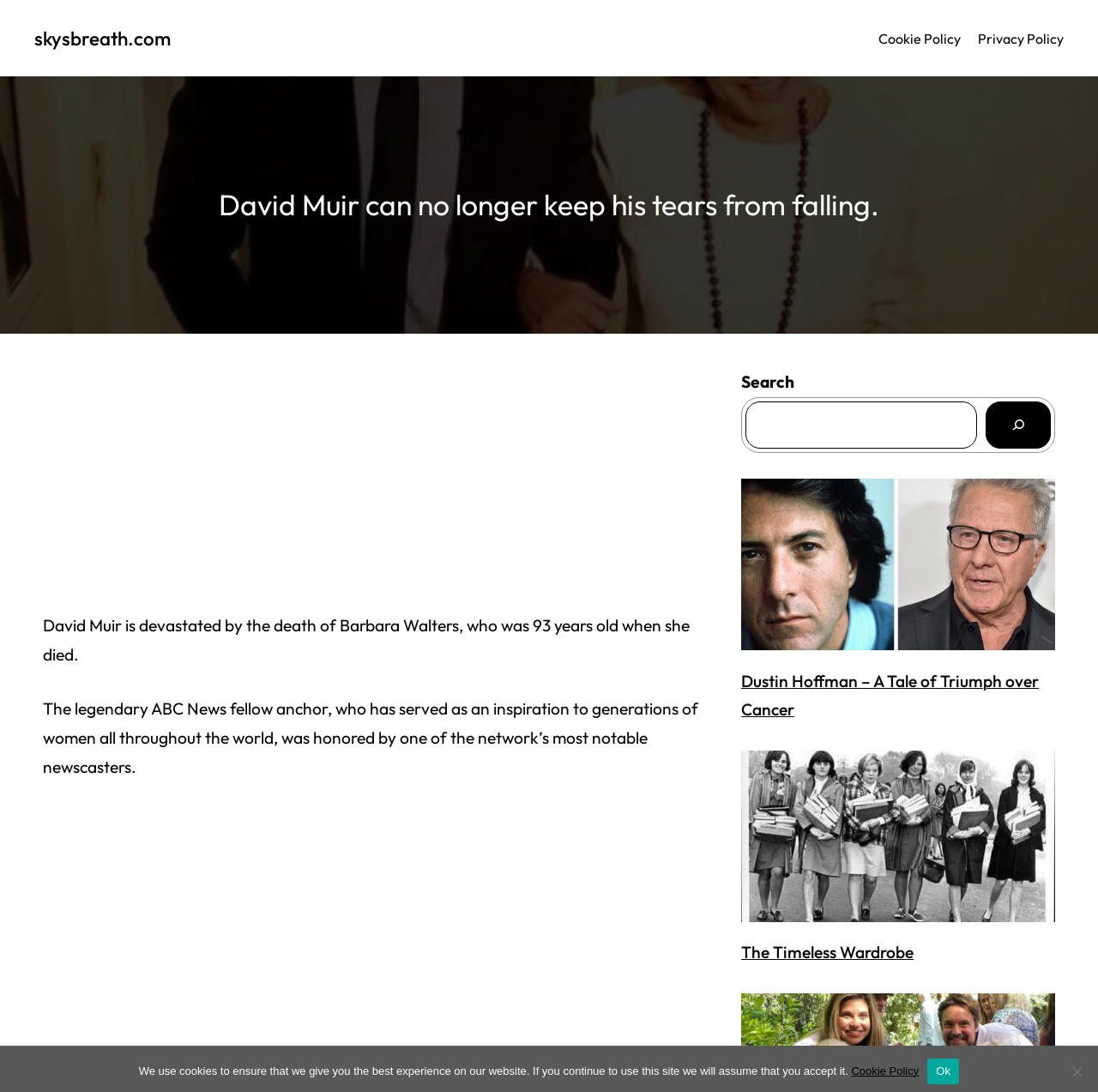Using the provided element description, identify the bounding box coordinates as (top-left x, top-left y, bottom-right x, bottom-right y). Ensure all values are between 0 and 1. Description: skysbreath.com

[0.031, 0.024, 0.155, 0.046]